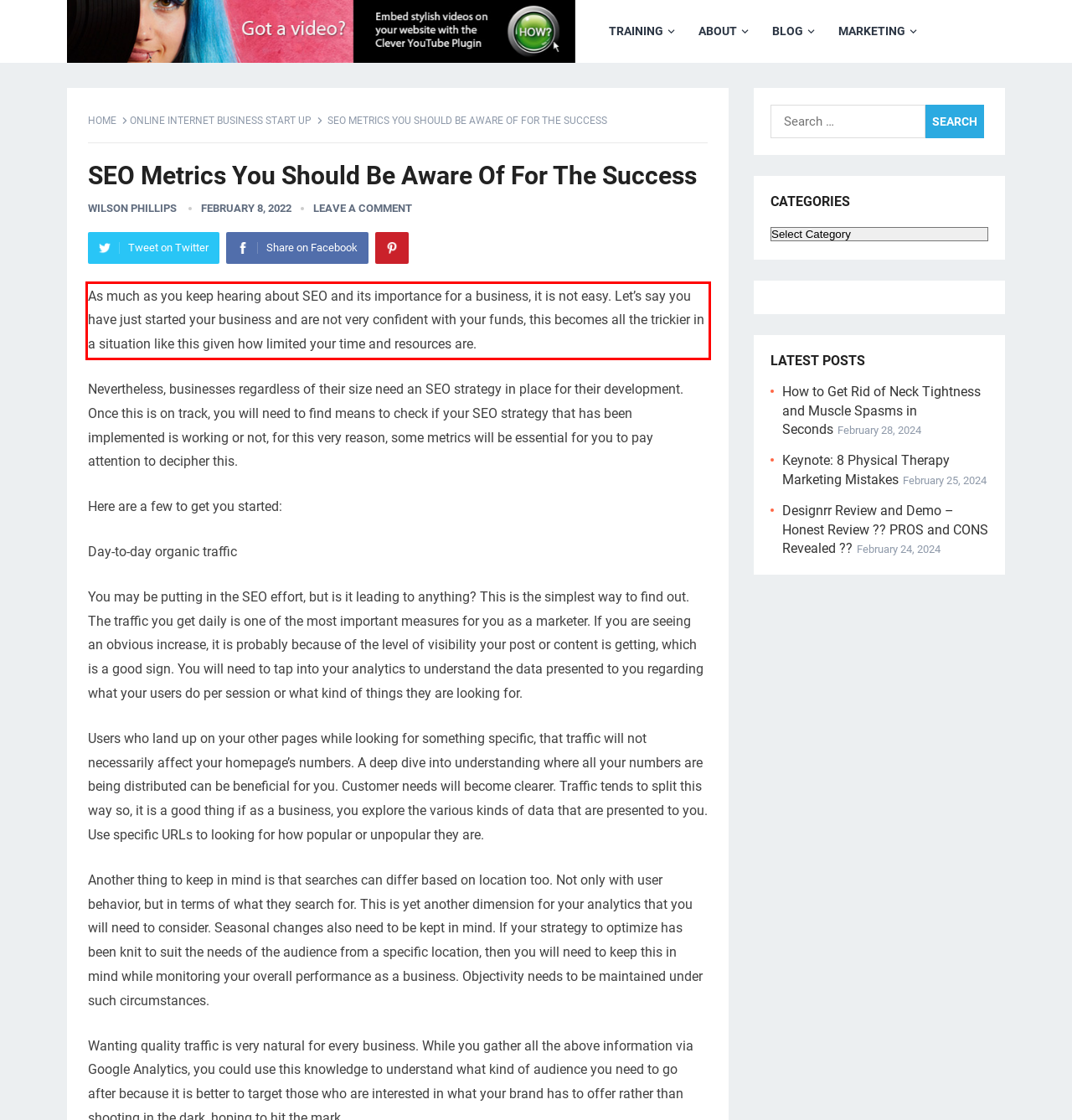Please identify the text within the red rectangular bounding box in the provided webpage screenshot.

As much as you keep hearing about SEO and its importance for a business, it is not easy. Let’s say you have just started your business and are not very confident with your funds, this becomes all the trickier in a situation like this given how limited your time and resources are.